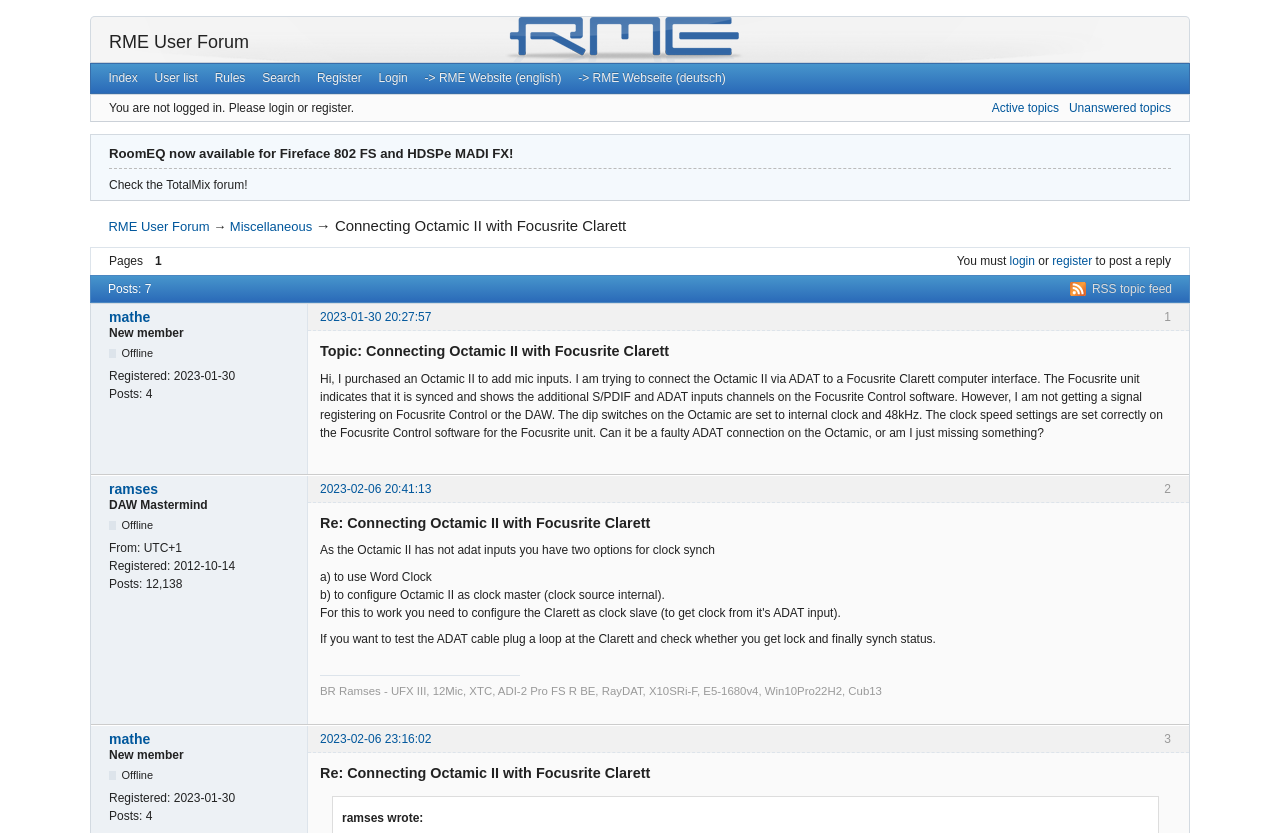Extract the bounding box coordinates for the UI element described as: "Login".

[0.289, 0.077, 0.325, 0.111]